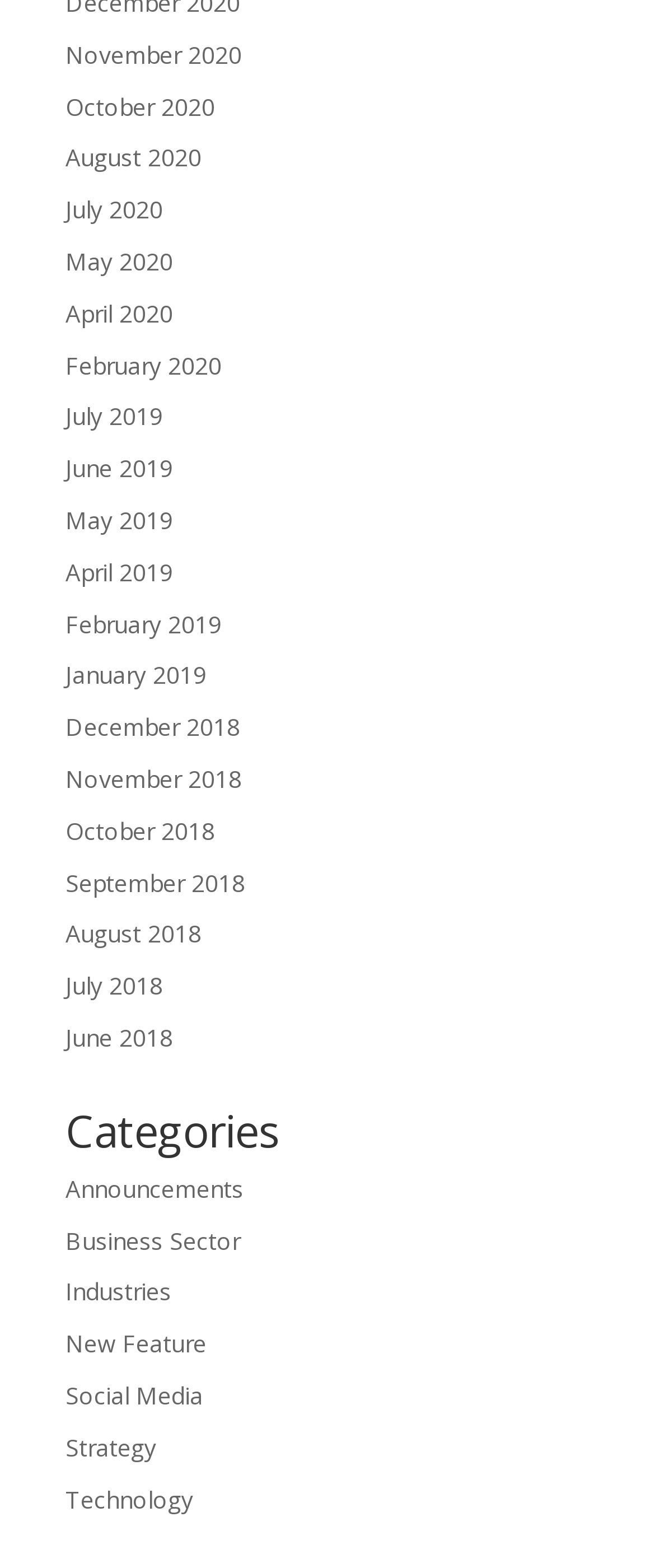Respond to the question below with a single word or phrase:
What is the category listed after 'Industries'?

New Feature